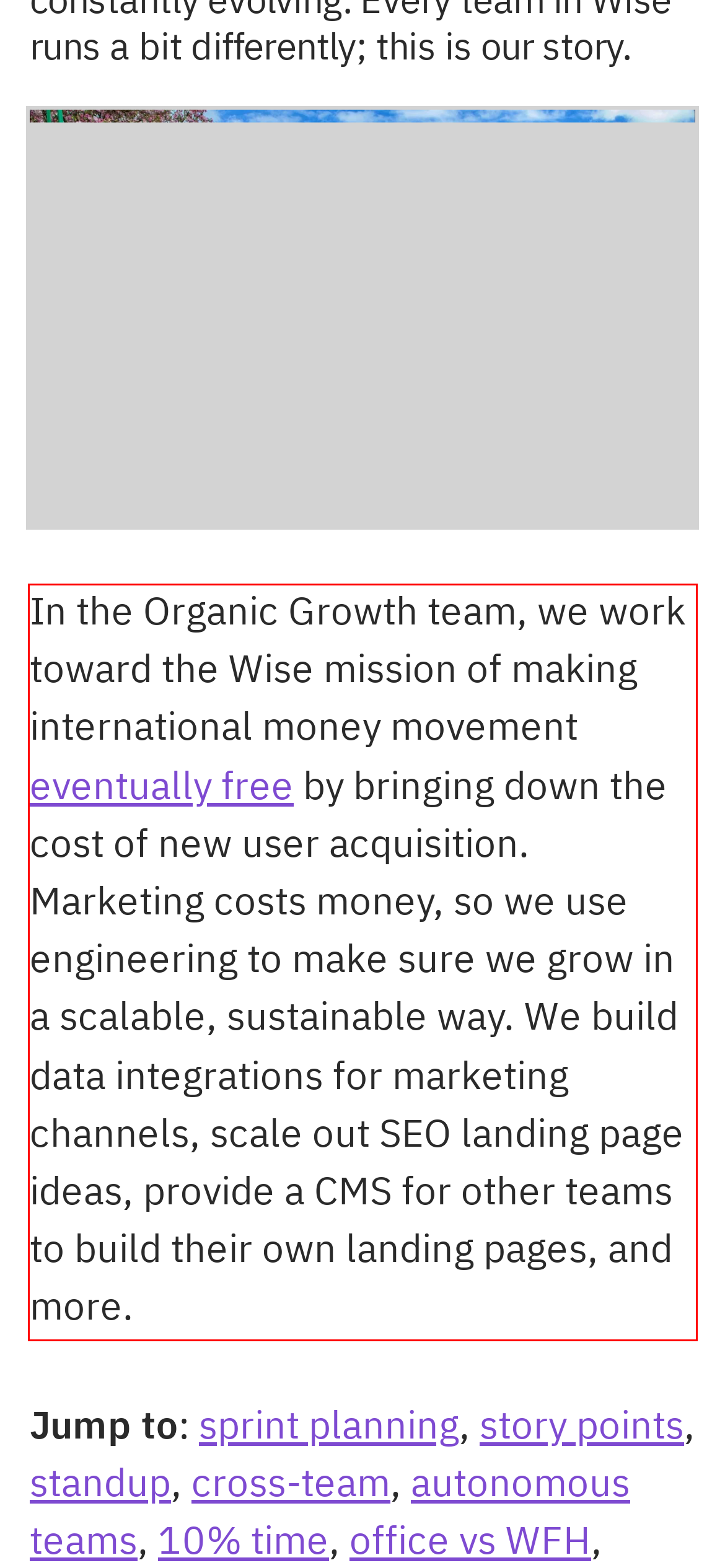Identify and transcribe the text content enclosed by the red bounding box in the given screenshot.

In the Organic Growth team, we work toward the Wise mission of making international money movement eventually free by bringing down the cost of new user acquisition. Marketing costs money, so we use engineering to make sure we grow in a scalable, sustainable way. We build data integrations for marketing channels, scale out SEO landing page ideas, provide a CMS for other teams to build their own landing pages, and more.